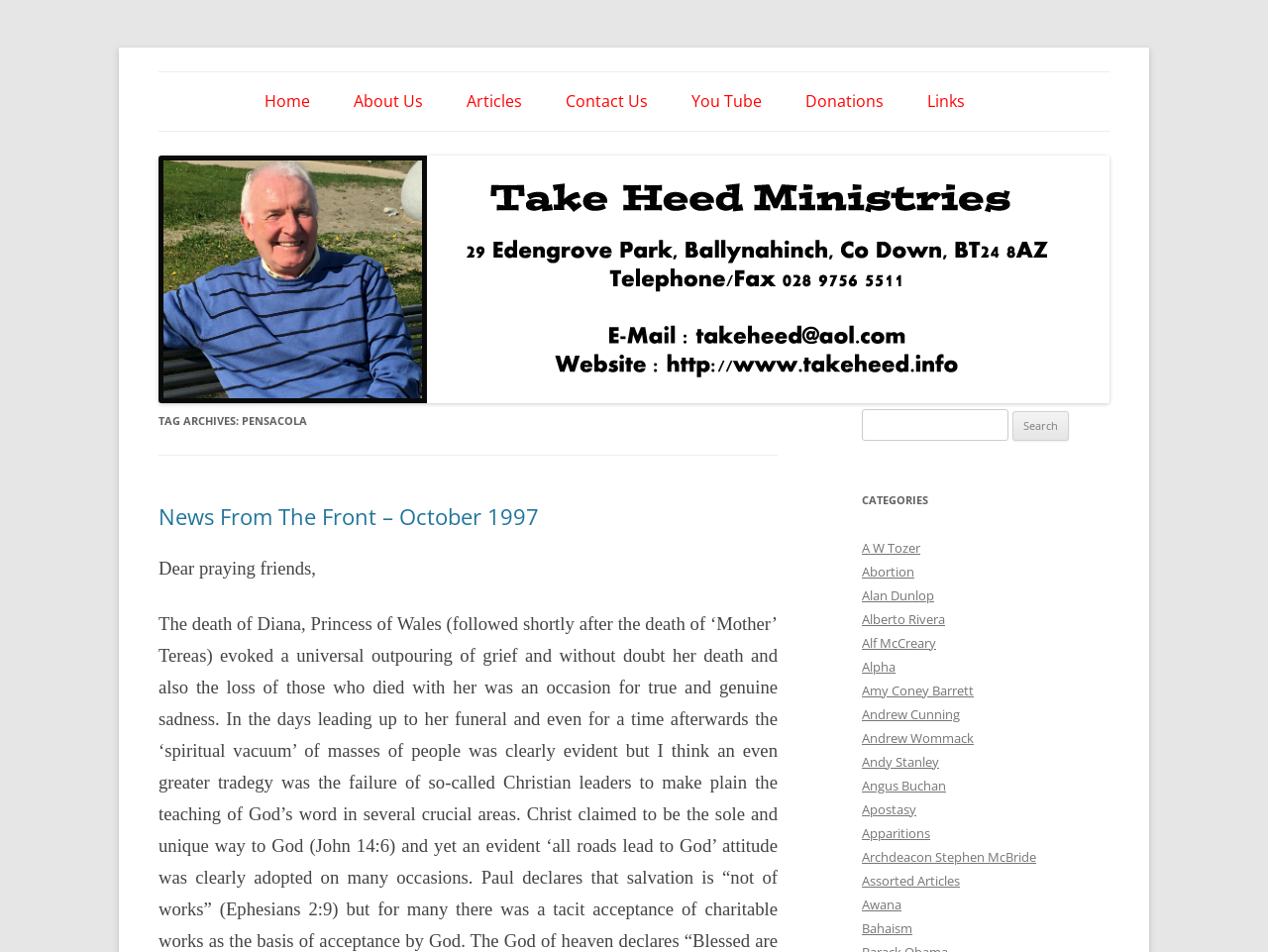How many categories are listed?
Based on the visual, give a brief answer using one word or a short phrase.

27